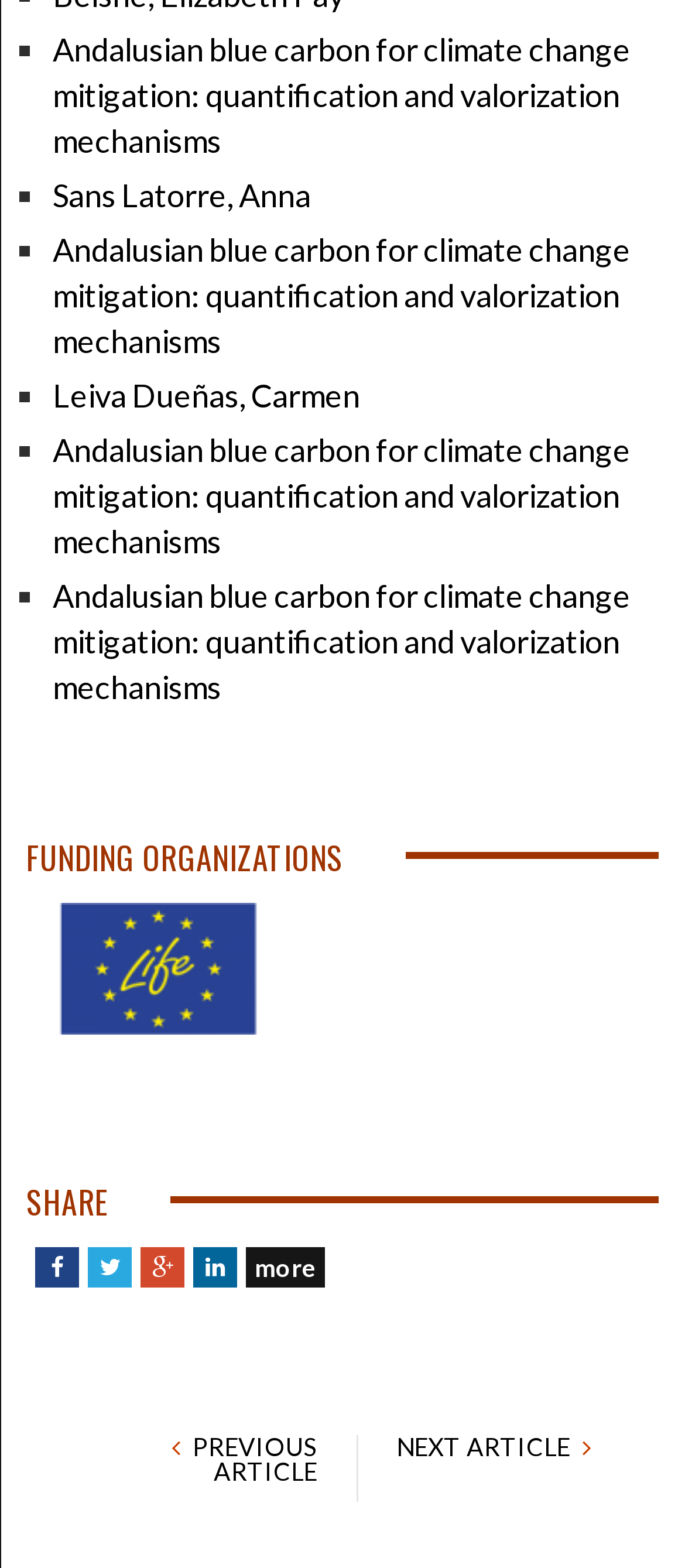Give a short answer using one word or phrase for the question:
How many authors are listed?

2